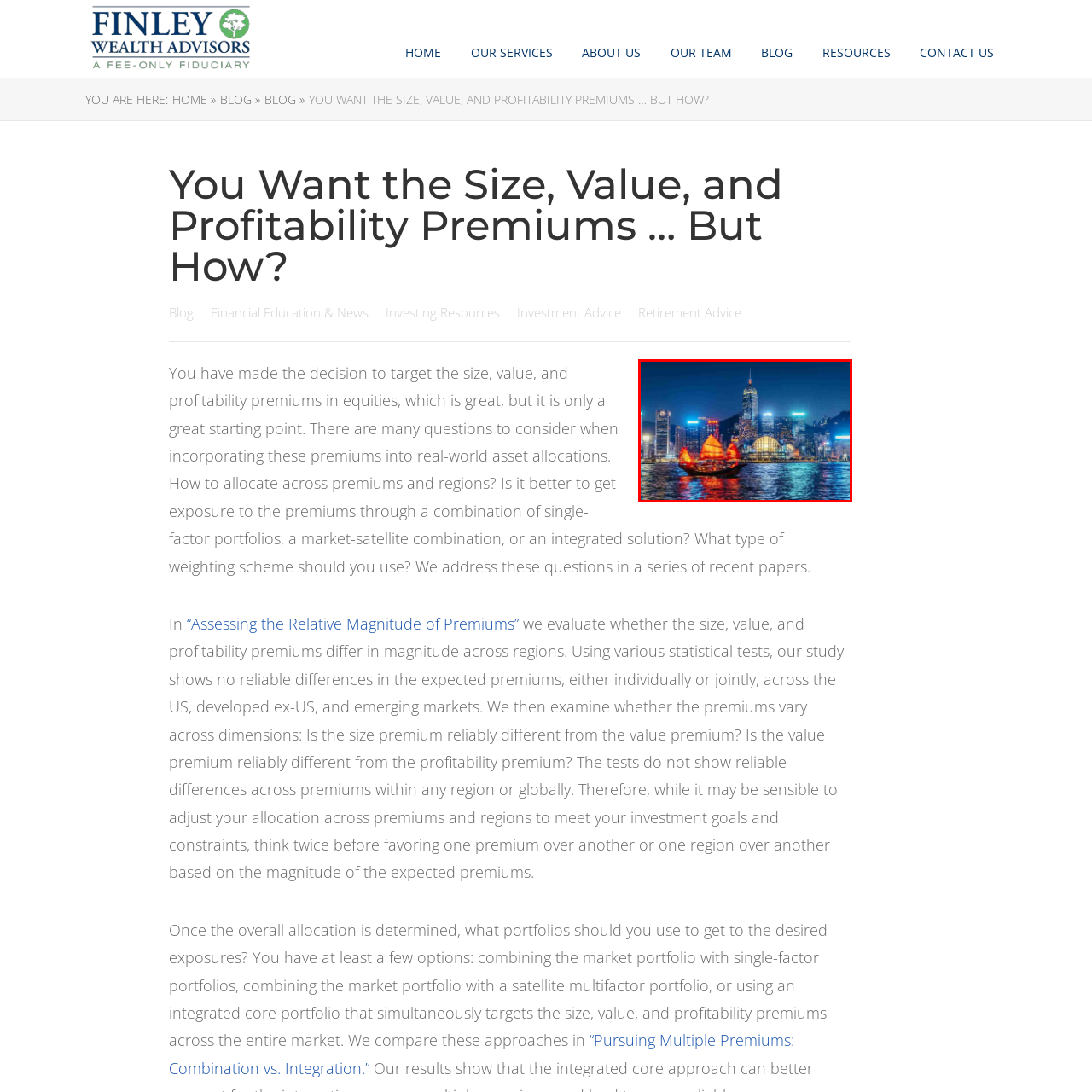What is reflected in the shimmering waters?
Consider the details within the red bounding box and provide a thorough answer to the question.

According to the caption, the traditional wooden junk boat is captured gliding across the shimmering waters, which reflect the colorful lights of the buildings, creating a captivating visual narrative of a bustling metropolis at night.